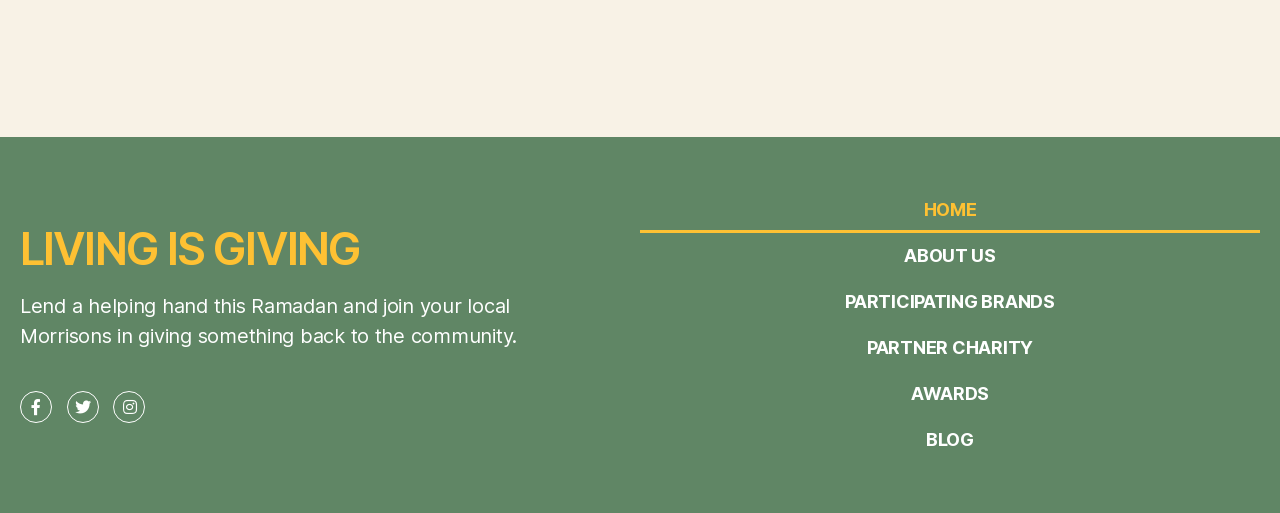Determine the bounding box coordinates for the clickable element to execute this instruction: "Go to Home page". Provide the coordinates as four float numbers between 0 and 1, i.e., [left, top, right, bottom].

[0.5, 0.364, 0.984, 0.454]